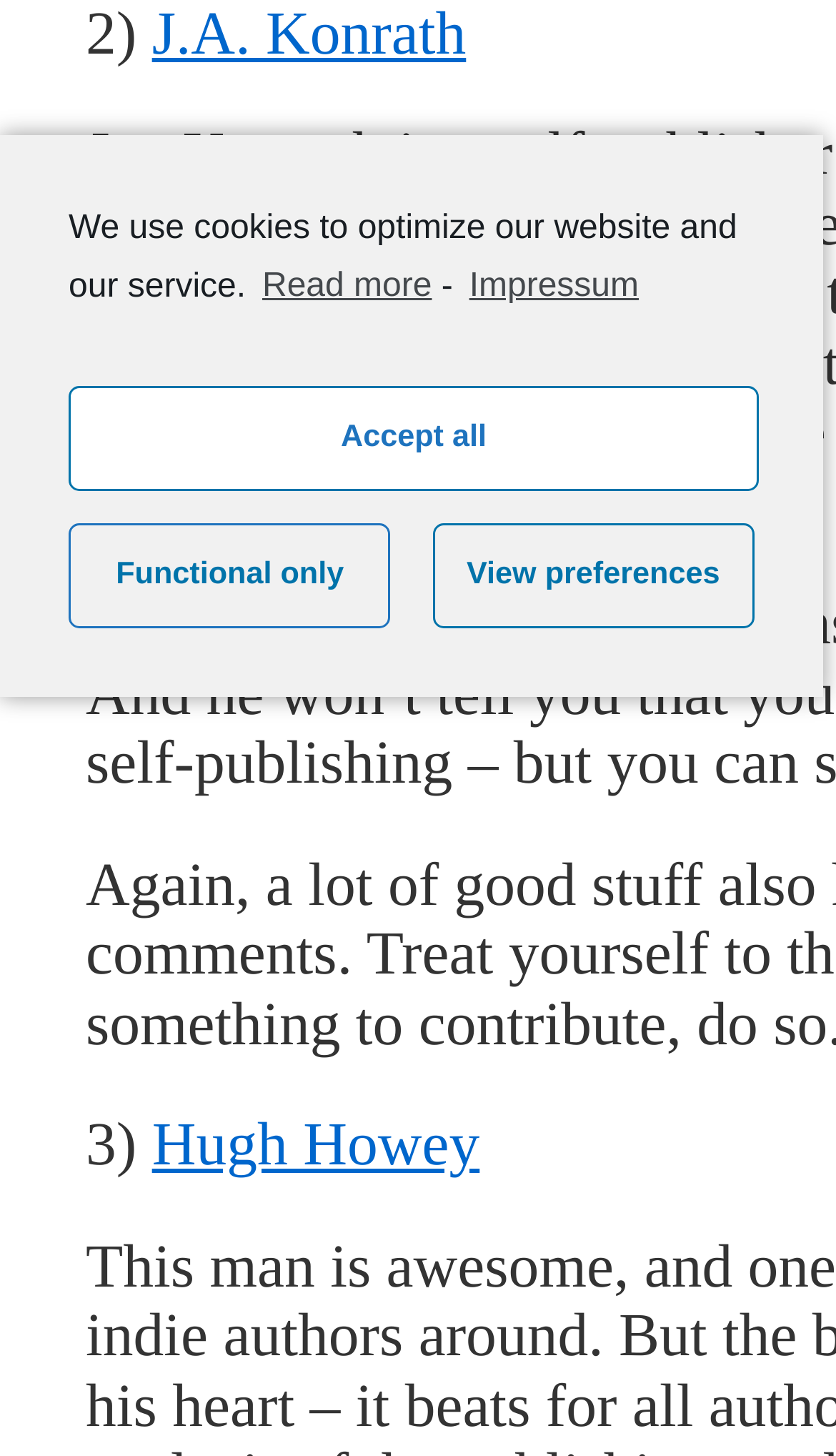Find the bounding box of the element with the following description: "Read more". The coordinates must be four float numbers between 0 and 1, formatted as [left, top, right, bottom].

[0.305, 0.175, 0.517, 0.219]